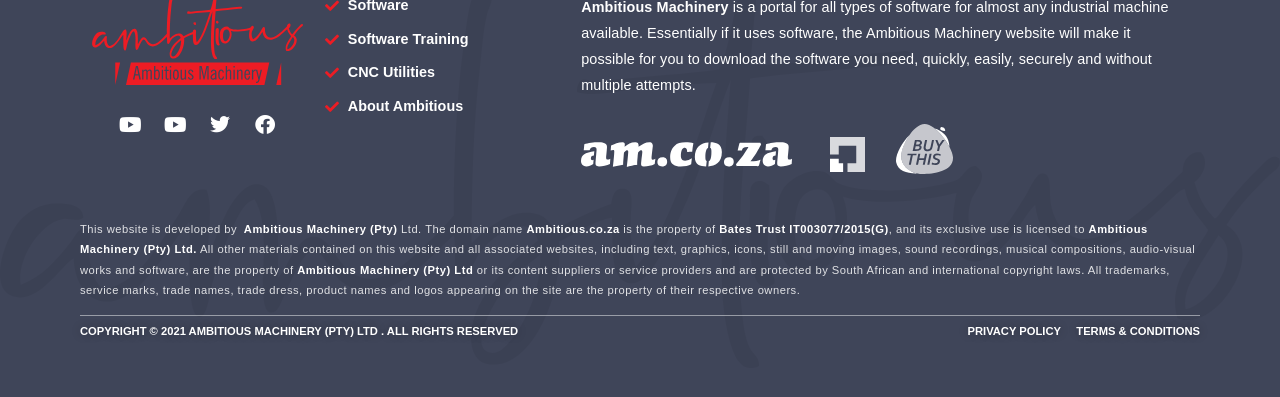Please specify the bounding box coordinates of the clickable region to carry out the following instruction: "Read PRIVACY POLICY". The coordinates should be four float numbers between 0 and 1, in the format [left, top, right, bottom].

[0.756, 0.818, 0.829, 0.848]